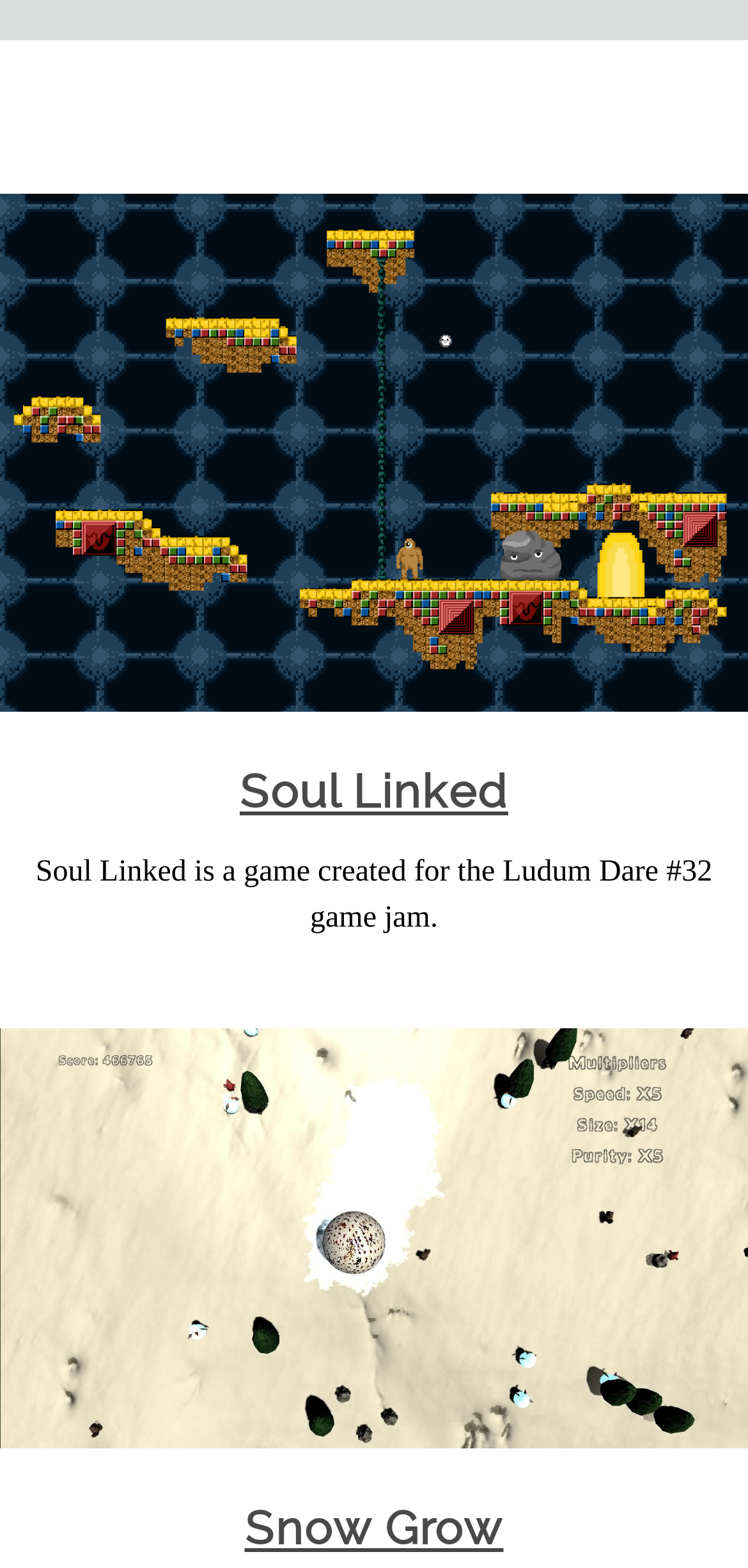For the element described, predict the bounding box coordinates as (top-left x, top-left y, bottom-right x, bottom-right y). All values should be between 0 and 1. Element description: Soul Linked

[0.0, 0.277, 1.0, 0.298]